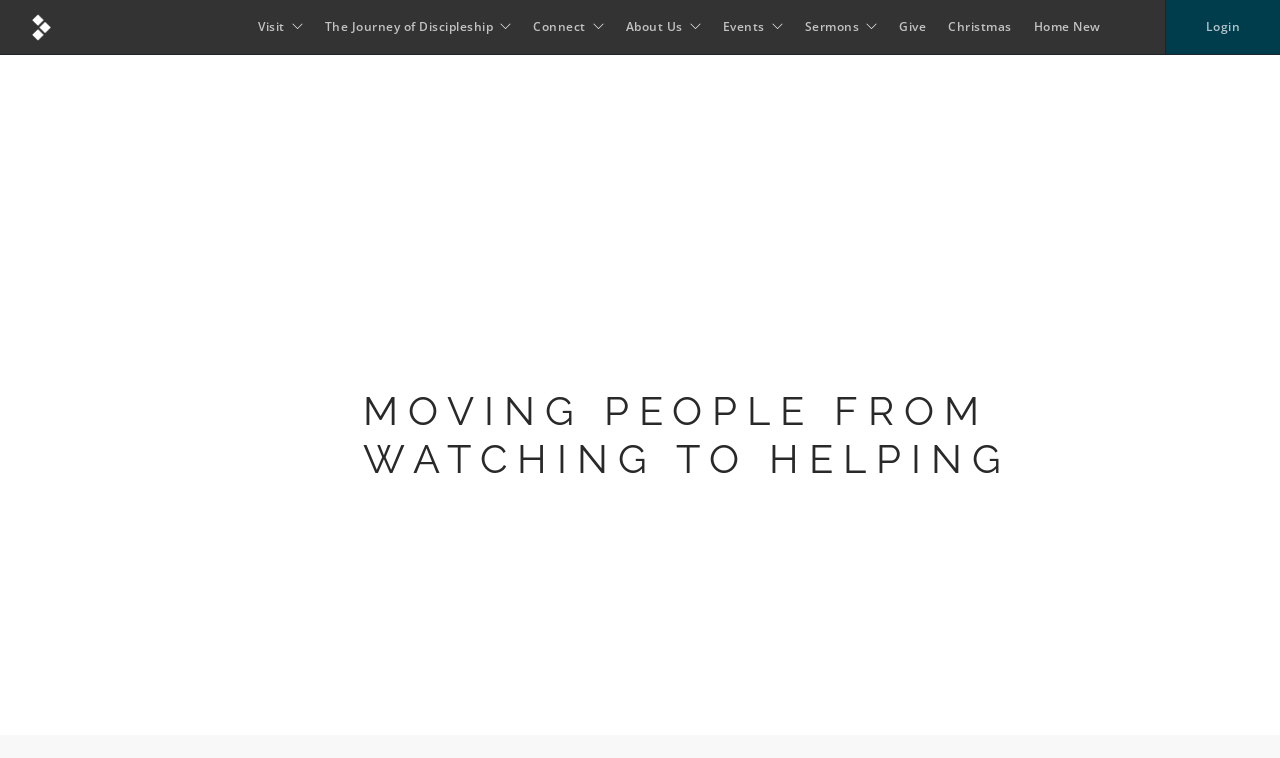Your task is to find and give the main heading text of the webpage.

MOVING PEOPLE FROM WATCHING TO HELPING